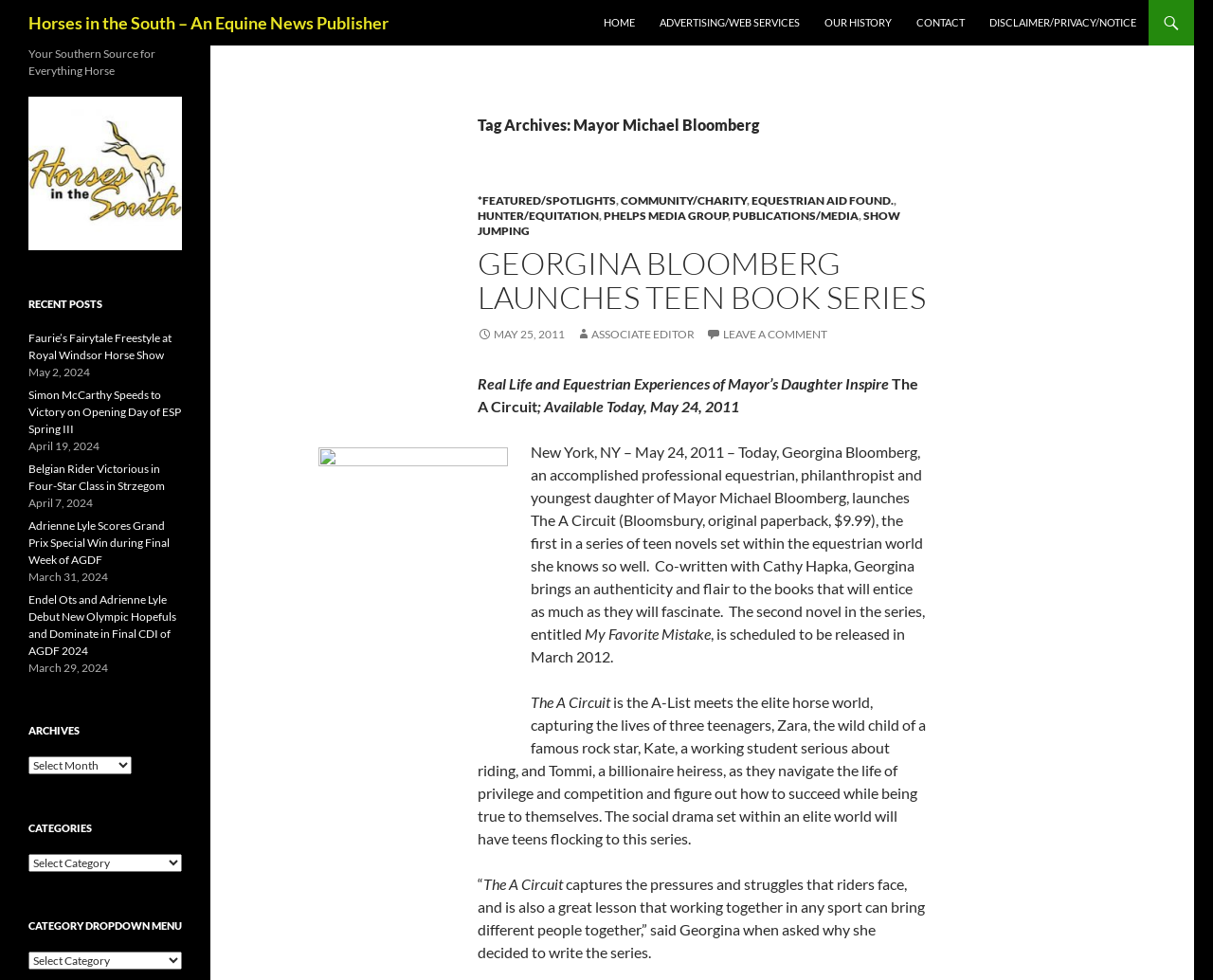Locate the bounding box coordinates of the clickable region to complete the following instruction: "Read the article about Faurie's Fairytale Freestyle at Royal Windsor Horse Show."

[0.023, 0.338, 0.141, 0.369]